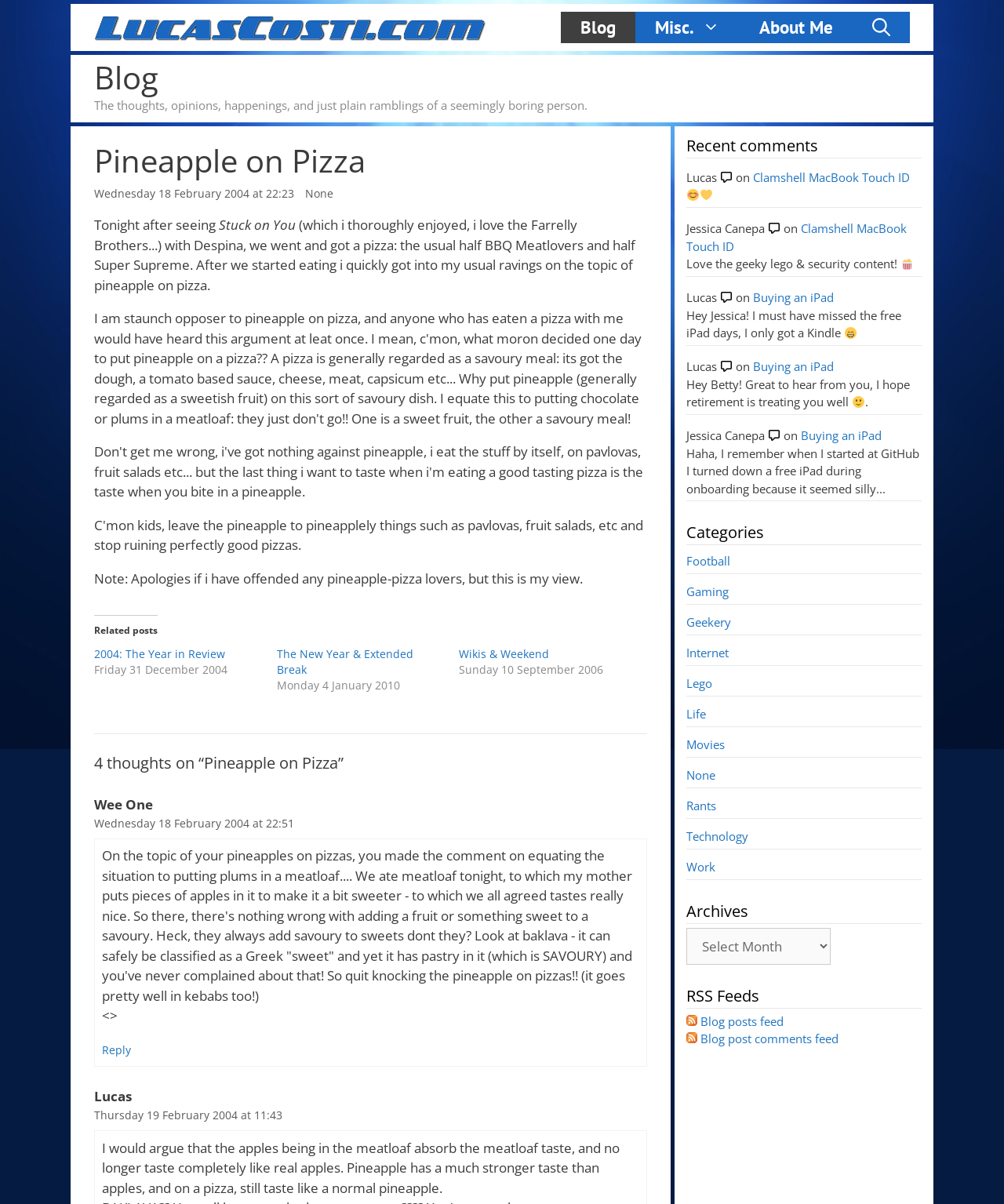Provide the bounding box coordinates of the HTML element described by the text: "About Me".

[0.737, 0.01, 0.849, 0.036]